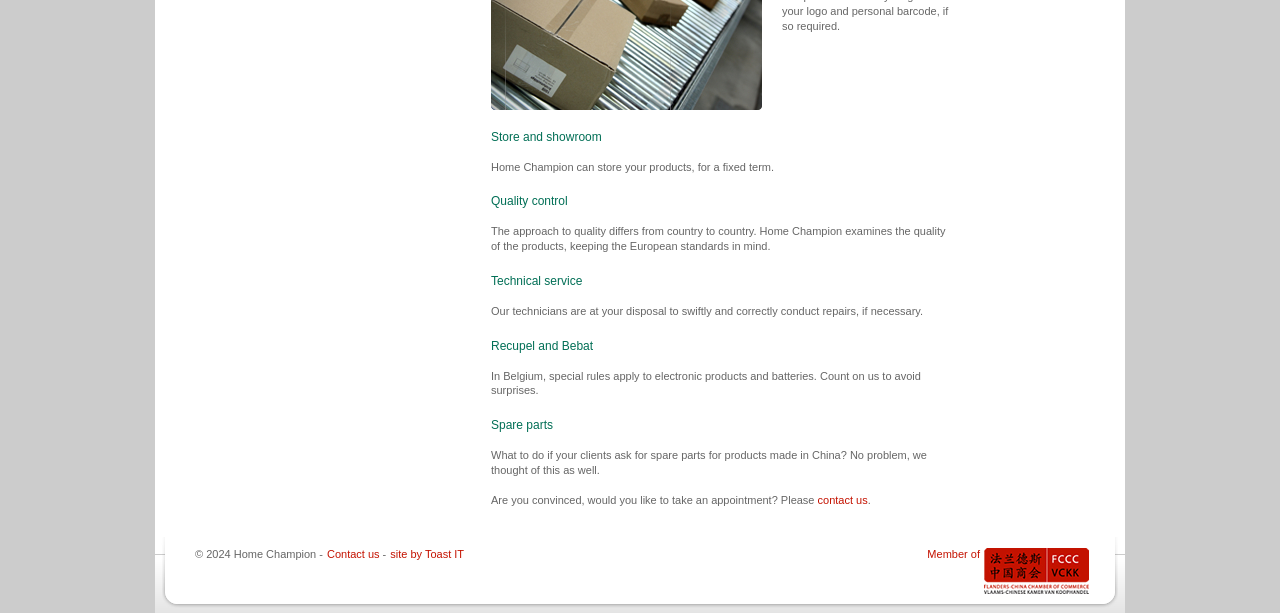Using the element description provided, determine the bounding box coordinates in the format (top-left x, top-left y, bottom-right x, bottom-right y). Ensure that all values are floating point numbers between 0 and 1. Element description: parent_node: Member of

[0.768, 0.894, 0.852, 0.914]